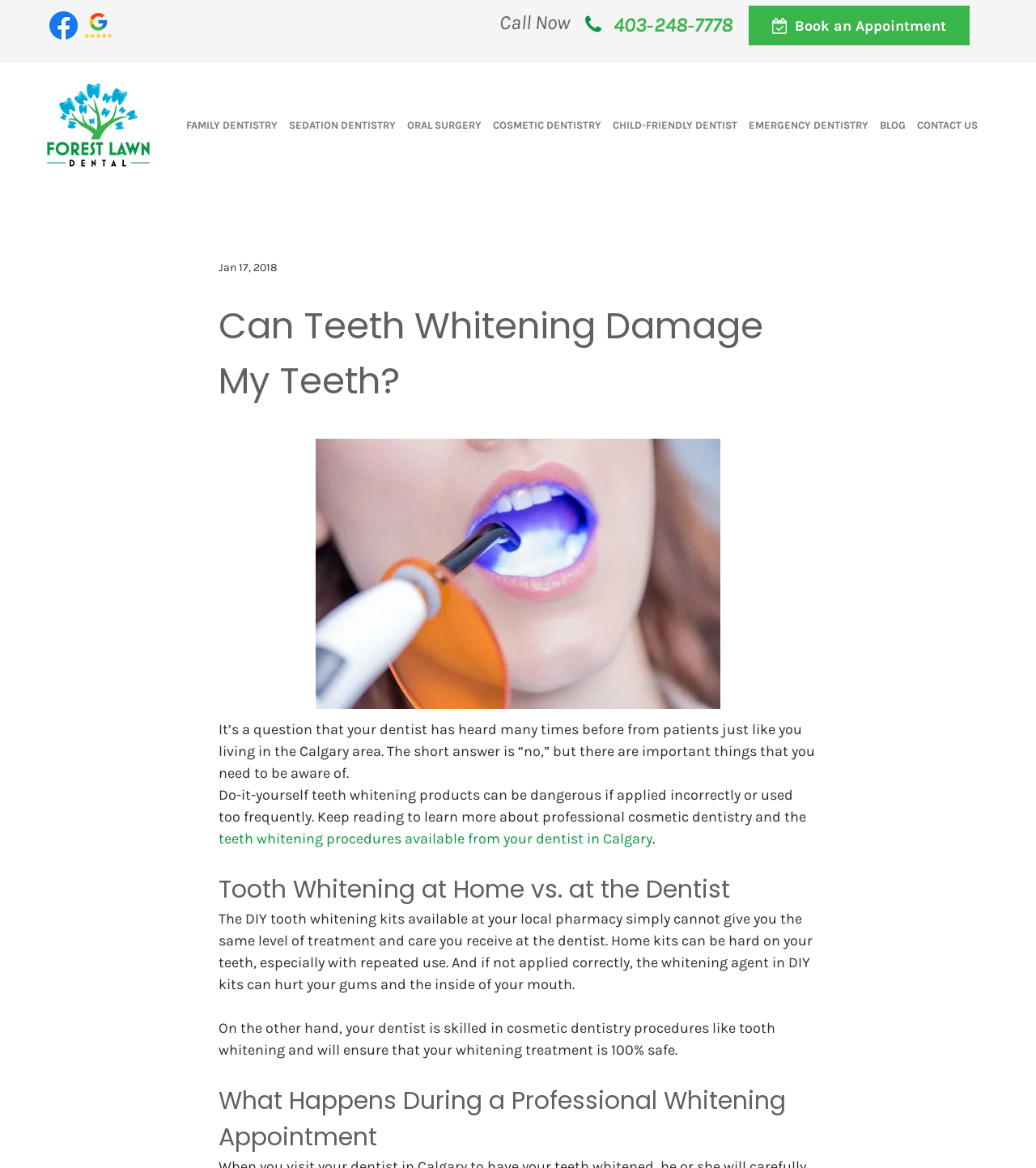What is the difference between DIY tooth whitening kits and professional whitening at the dentist?
Relying on the image, give a concise answer in one word or a brief phrase.

DIY kits can be hard on teeth, while professional whitening is safe